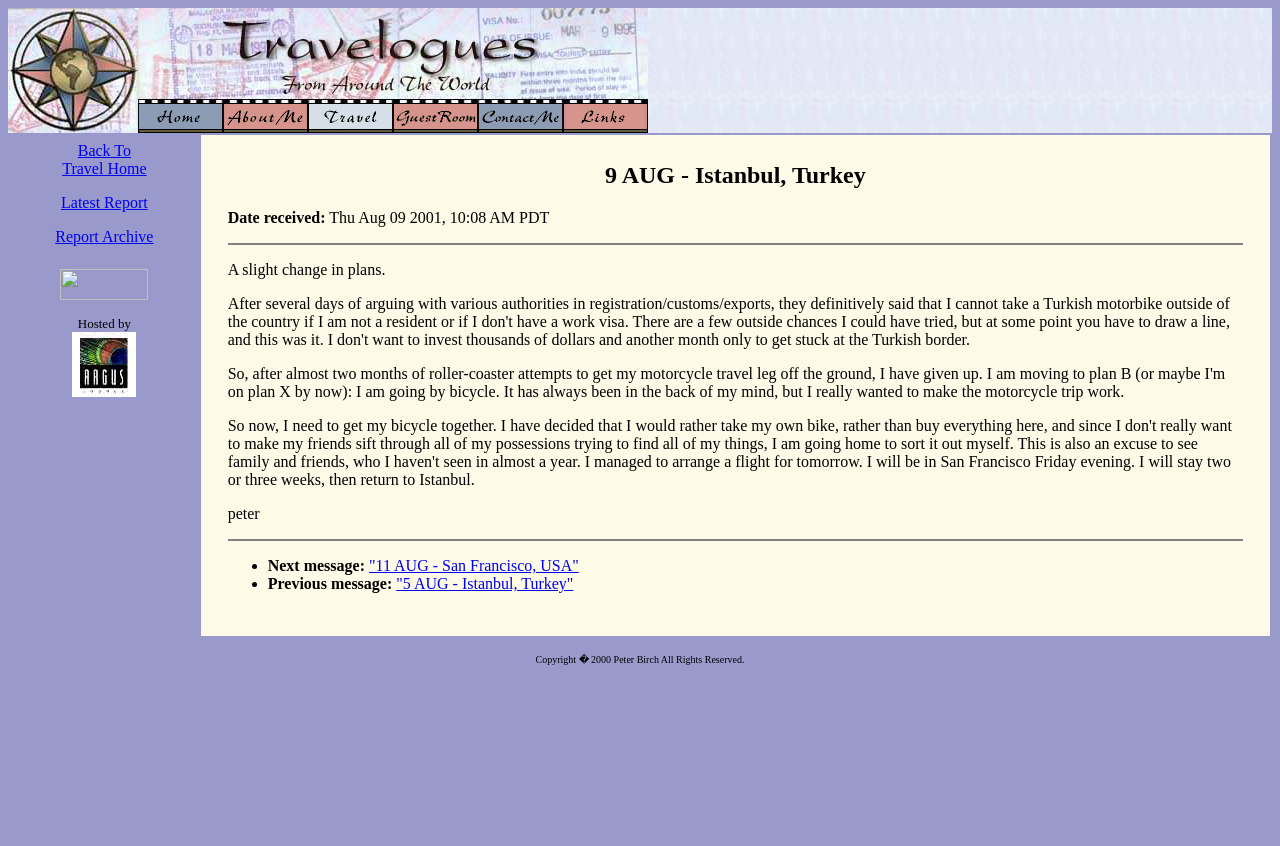Please use the details from the image to answer the following question comprehensively:
How many links are in the second row of the table?

I counted the number of links in the second row of the table by looking at the LayoutTableRow with y1 coordinate 0.122 and y2 coordinate 0.157, and found 5 links with images inside them.